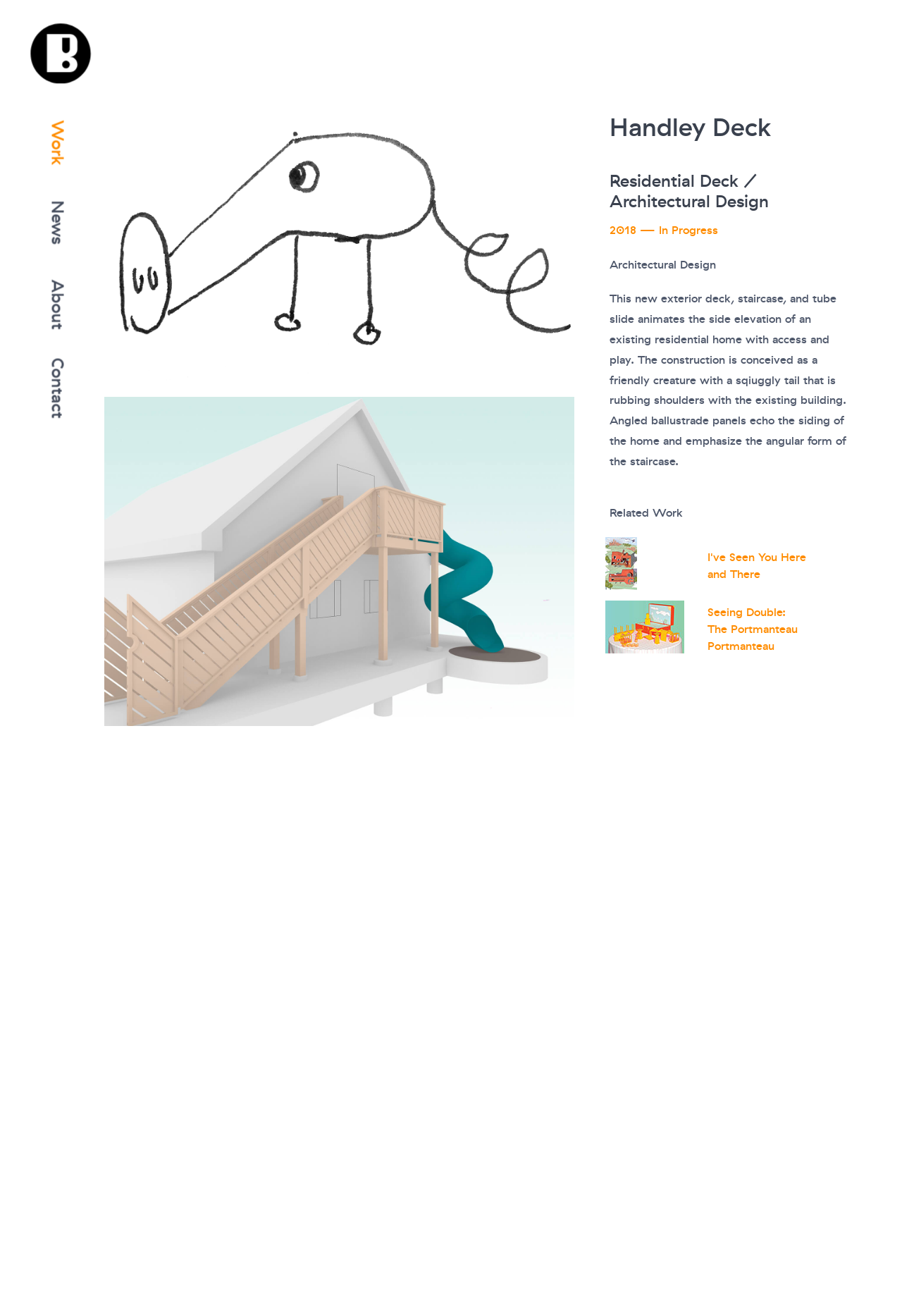Extract the bounding box coordinates for the UI element described as: "Seeing Double: The Portmanteau Portmanteau".

[0.784, 0.459, 0.894, 0.498]